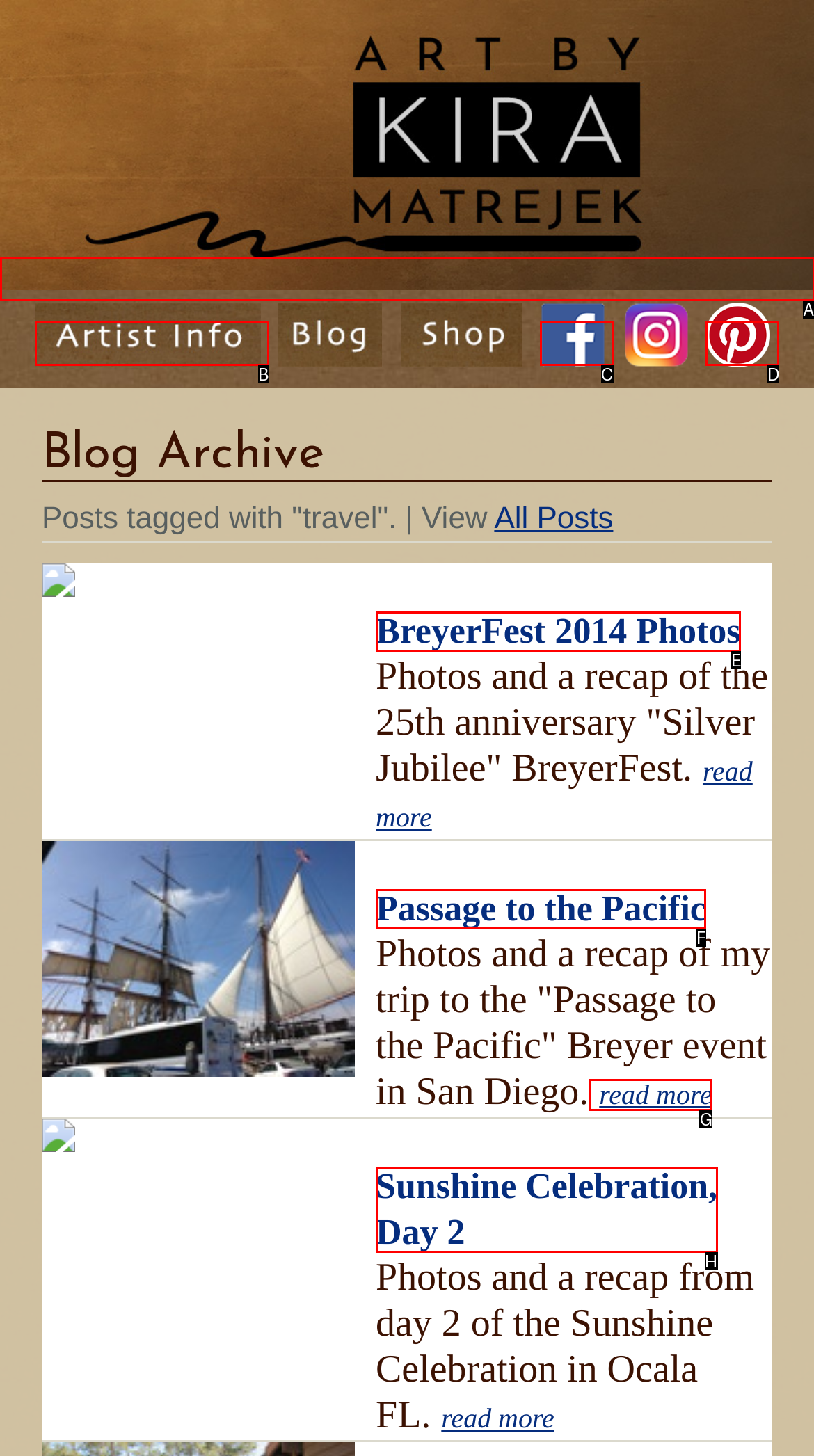What letter corresponds to the UI element described here: alt="My Facebook Page"
Reply with the letter from the options provided.

C